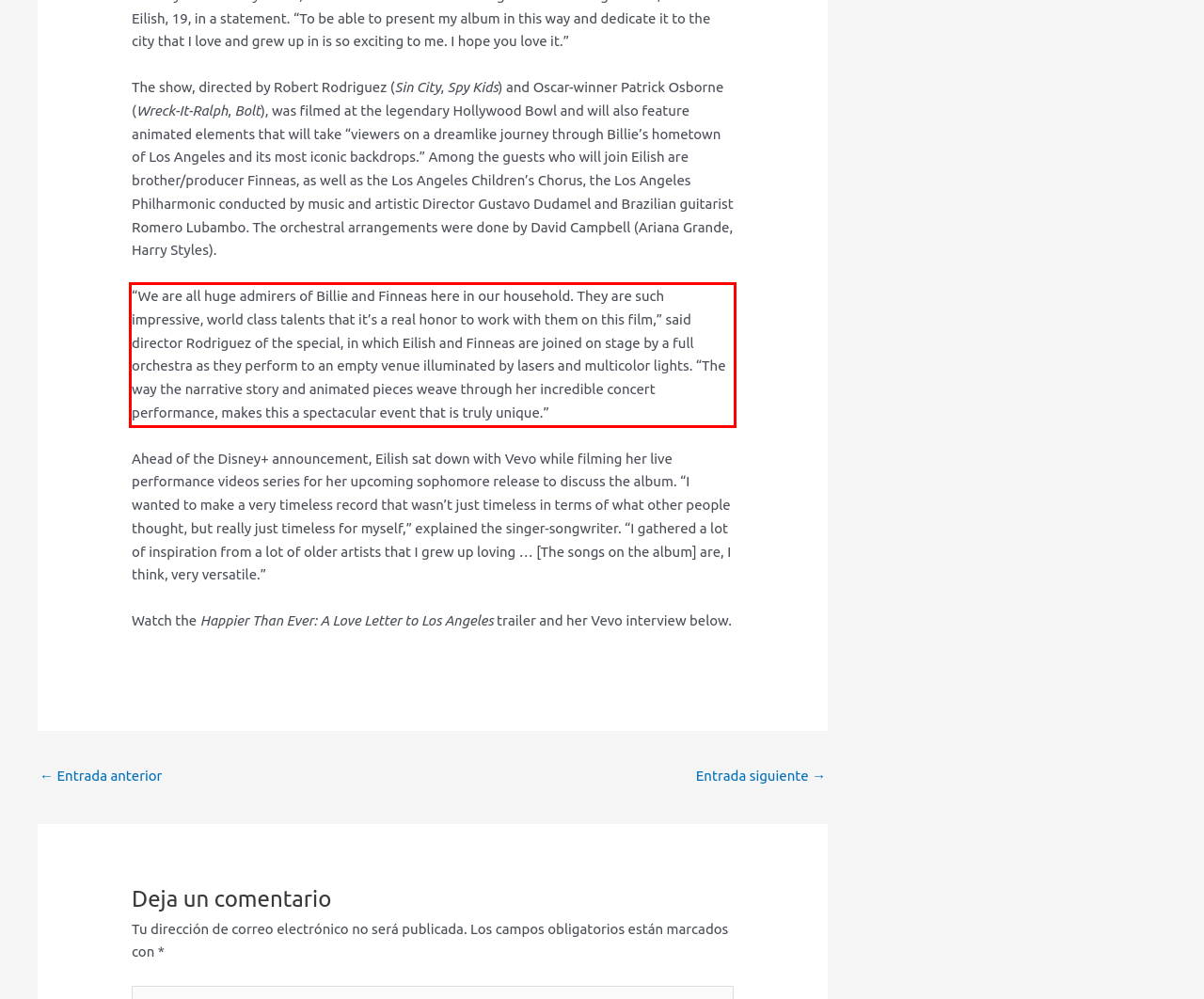You are given a webpage screenshot with a red bounding box around a UI element. Extract and generate the text inside this red bounding box.

“We are all huge admirers of Billie and Finneas here in our household. They are such impressive, world class talents that it’s a real honor to work with them on this film,” said director Rodriguez of the special, in which Eilish and Finneas are joined on stage by a full orchestra as they perform to an empty venue illuminated by lasers and multicolor lights. “The way the narrative story and animated pieces weave through her incredible concert performance, makes this a spectacular event that is truly unique.”